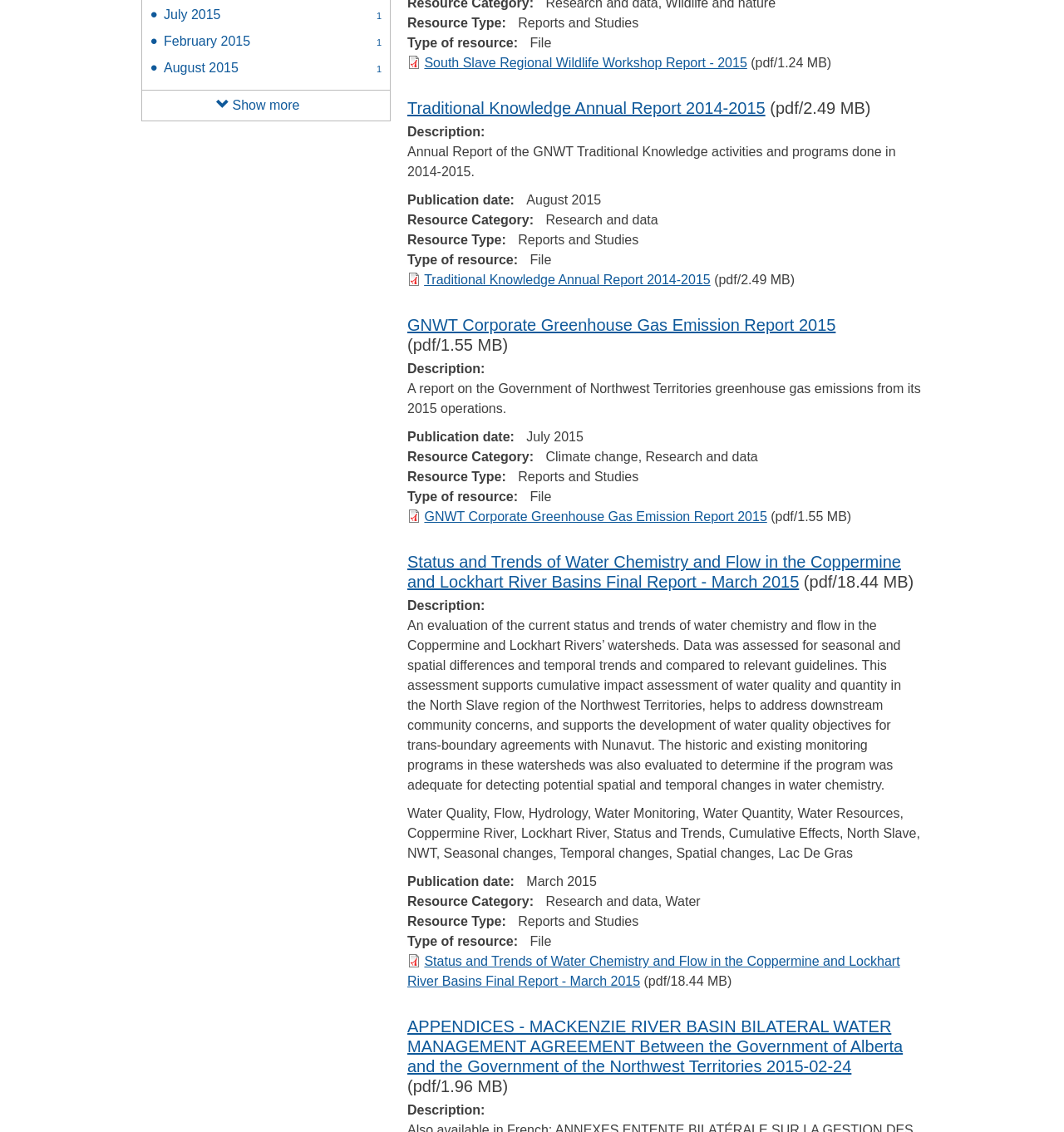Bounding box coordinates are specified in the format (top-left x, top-left y, bottom-right x, bottom-right y). All values are floating point numbers bounded between 0 and 1. Please provide the bounding box coordinate of the region this sentence describes: Show more

[0.134, 0.079, 0.366, 0.106]